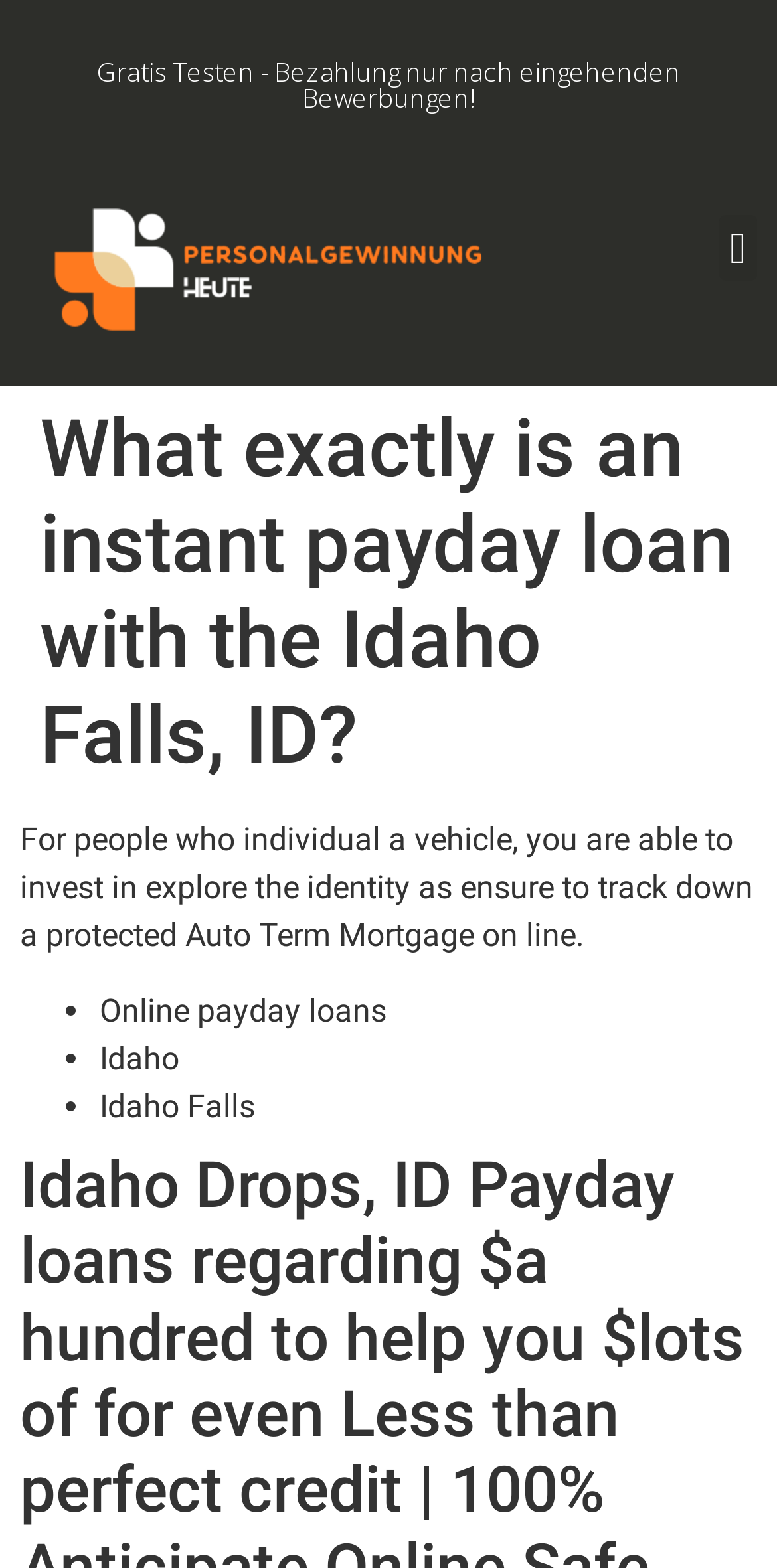Deliver a detailed narrative of the webpage's visual and textual elements.

The webpage appears to be a financial services page, specifically discussing instant payday loans in Idaho Falls, ID. At the top, there is a prominent heading that reads "Gratis Testen - Bezahlung nur nach eingehenden Bewerbungen!" (which translates to "Free testing - payment only after incoming applications!"). Below this heading, there is a link and a menu toggle button located at the top right corner of the page.

The main content of the page is divided into sections. The first section has a heading that mirrors the meta description, "What exactly is an instant payday loan with the Idaho Falls, ID?" This section likely provides an introduction or overview of the topic.

Below this introduction, there is a block of text that explains how individuals with a vehicle can use their vehicle's title as collateral to secure an auto term loan online. This text is followed by a list of three items, marked with bullet points, which appear to be related to payday loans in Idaho Falls. The list items are "Online payday loans", "Idaho", and "Idaho Falls". These items are positioned in the middle of the page, with the list markers aligned to the left.

Overall, the webpage seems to be providing information and resources related to payday loans in Idaho Falls, ID, with a focus on auto title loans.